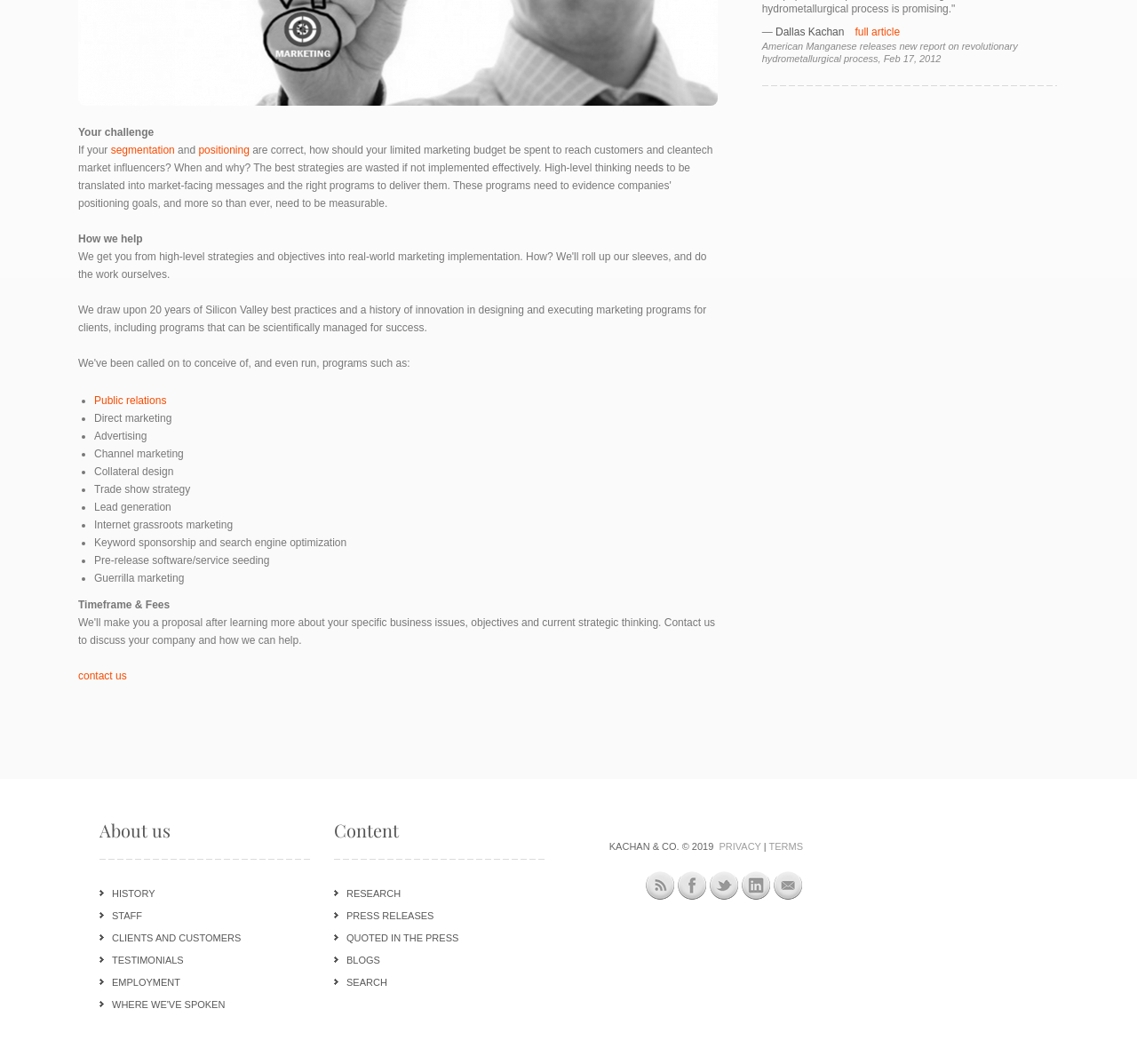Bounding box coordinates should be in the format (top-left x, top-left y, bottom-right x, bottom-right y) and all values should be floating point numbers between 0 and 1. Determine the bounding box coordinate for the UI element described as: This site (RSS)

[0.568, 0.819, 0.594, 0.846]